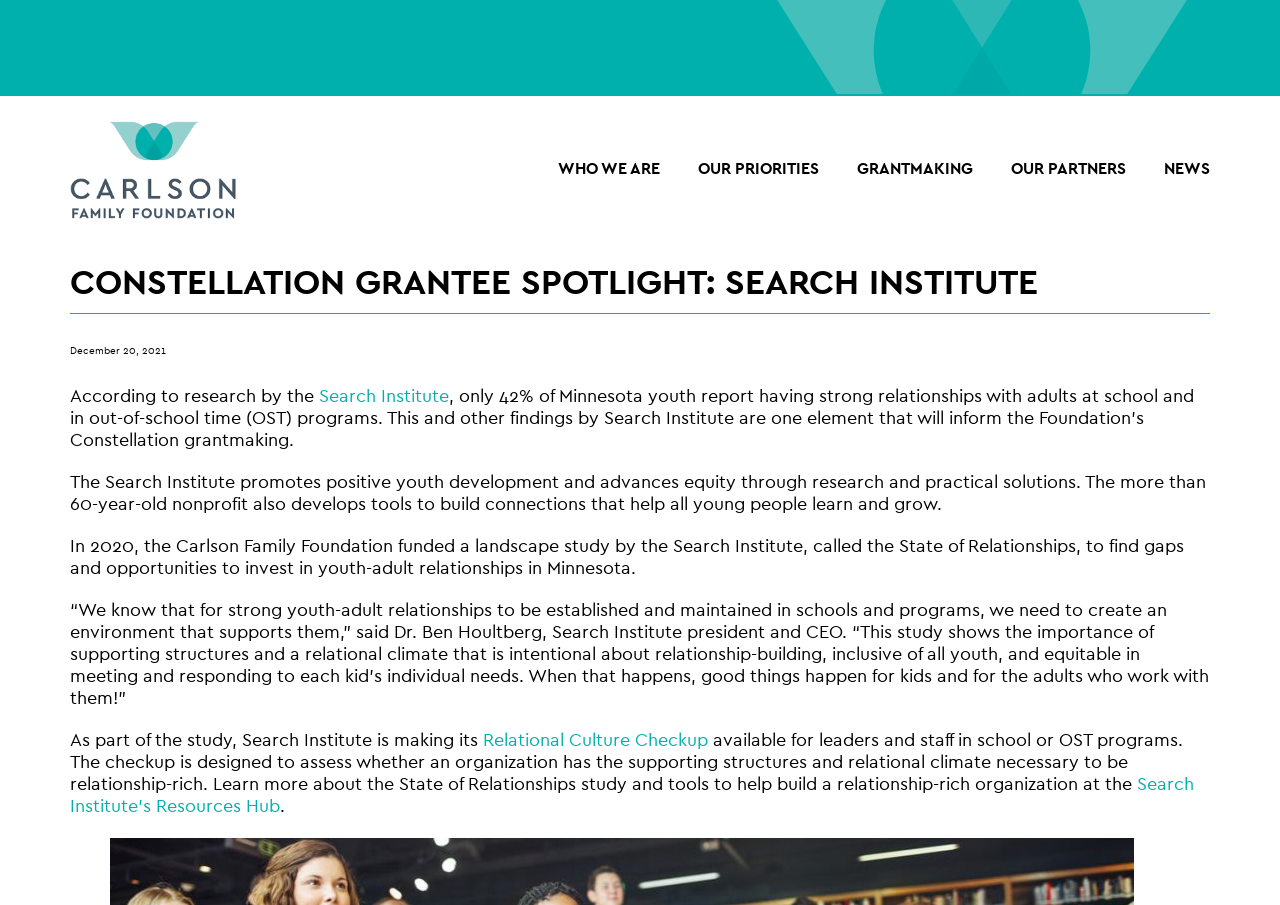Please identify the bounding box coordinates of the element I need to click to follow this instruction: "Visit the Carlson Family Foundation homepage".

[0.055, 0.134, 0.184, 0.242]